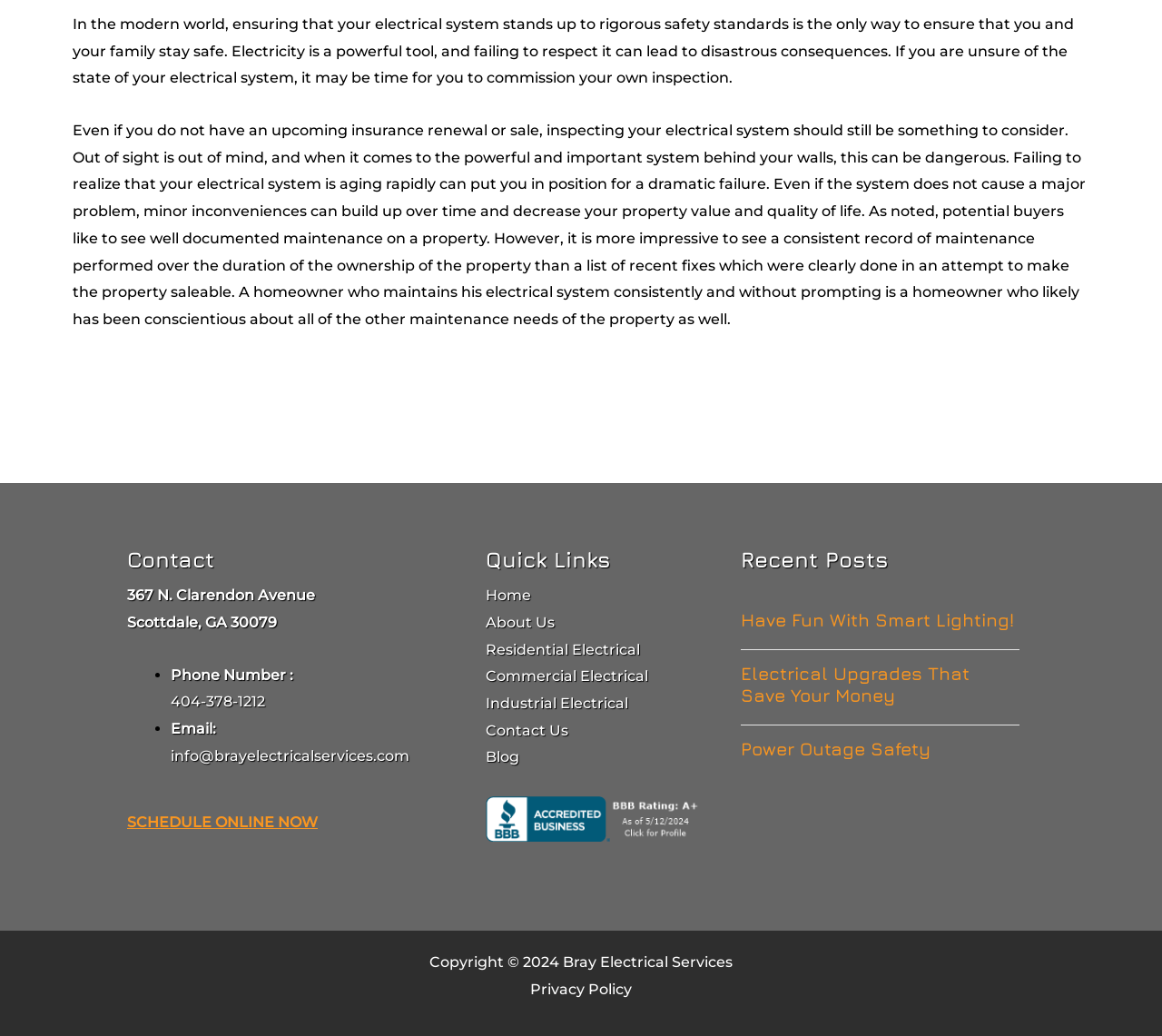Provide your answer in one word or a succinct phrase for the question: 
What is the title of the first recent post?

Have Fun With Smart Lighting!